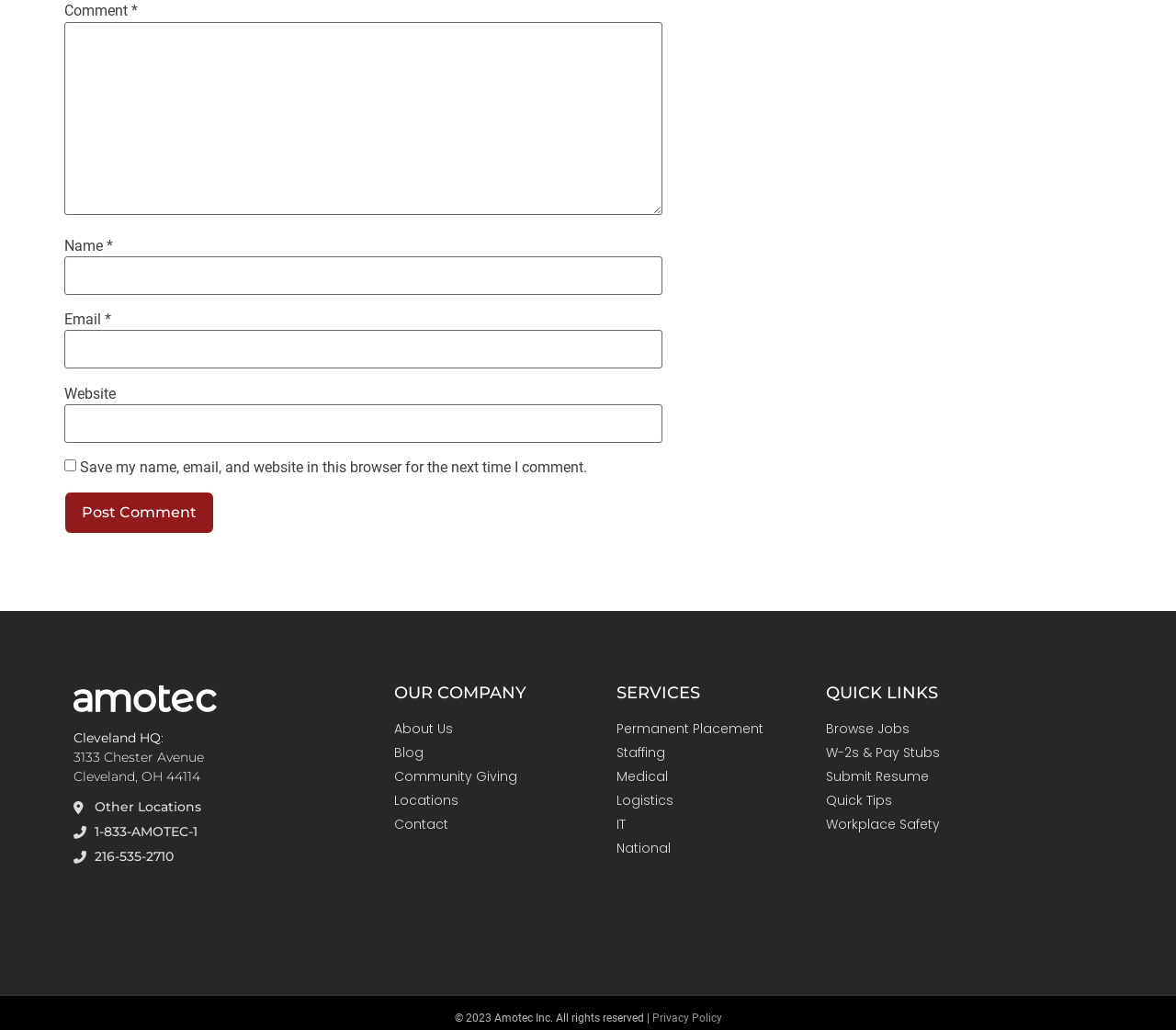What is the copyright information?
Using the visual information from the image, give a one-word or short-phrase answer.

2023 Amotec Inc.